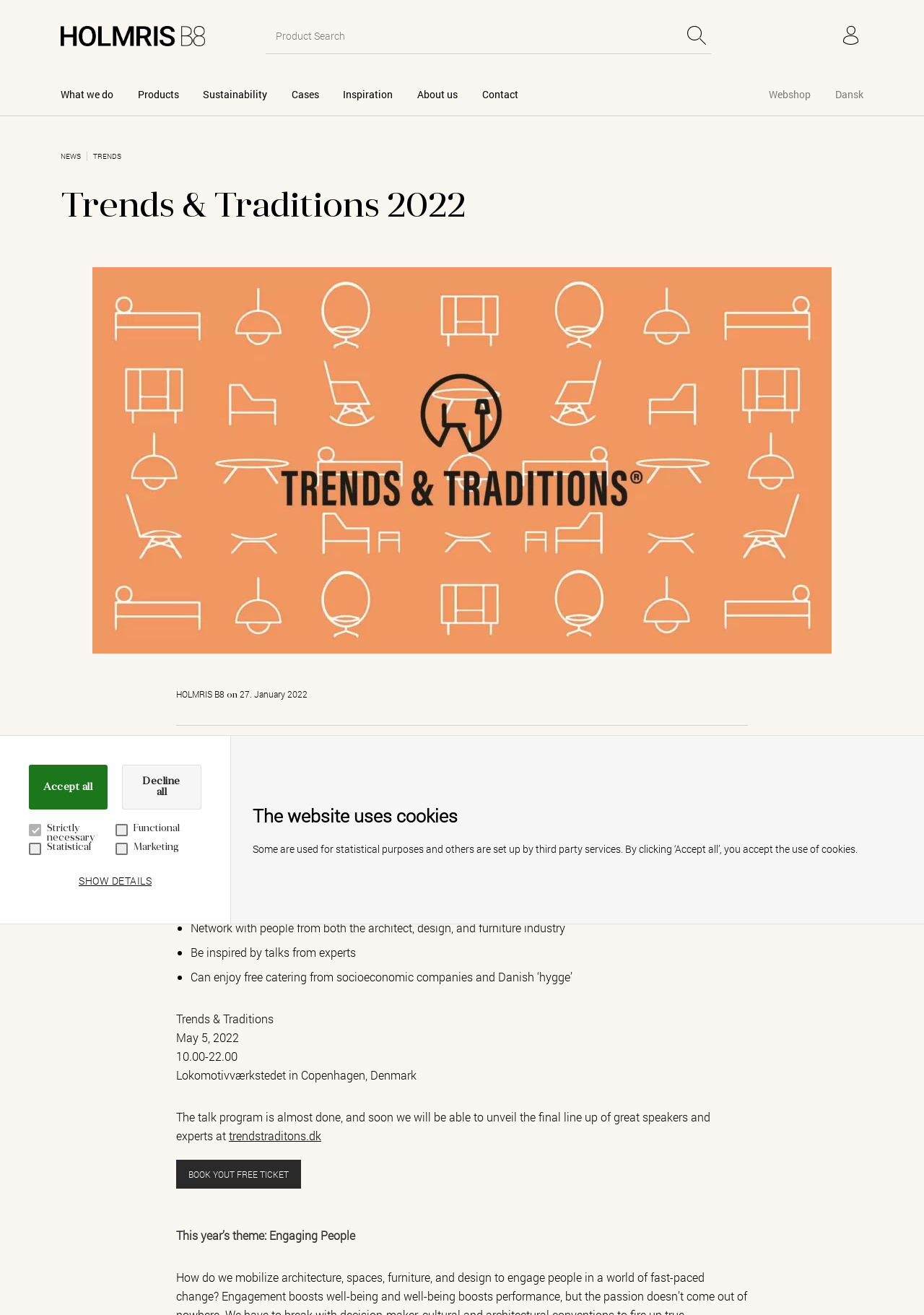Present a detailed account of what is displayed on the webpage.

The webpage is titled "Trends & Traditions 2022 - HOLMRIS B8" and appears to be a cookie policy page. At the top, there is a banner that informs users about the use of cookies on the website, with options to "Accept all" or "Decline all" cookies. Below the banner, there are four checkboxes labeled "Strictly necessary", "Functional", "Statistical", and "Marketing", each with a brief description.

To the right of the checkboxes, there is a "SHOW DETAILS" link. Below the link, there is a section that explains the use of cookies on the website, including a brief description and a list of cookies used, along with their purposes, data processors, expiry dates, and providers.

The list of cookies is divided into three sections, each with a radio button labeled "Strictly necessary", "Functional", and "Statistical". Each section contains a brief description of the cookie's purpose, followed by a list of specific cookies, including their data processors, expiry dates, and providers.

There are a total of six cookies listed, each with its own section. The cookies are provided by Microsoft, ASP.NET, and Cloudflare, and are used for purposes such as supporting the website's technical functions, integrating third-party platforms, and saving user preferences.

Overall, the webpage appears to be a detailed cookie policy page that provides users with information about the cookies used on the website and allows them to manage their cookie preferences.